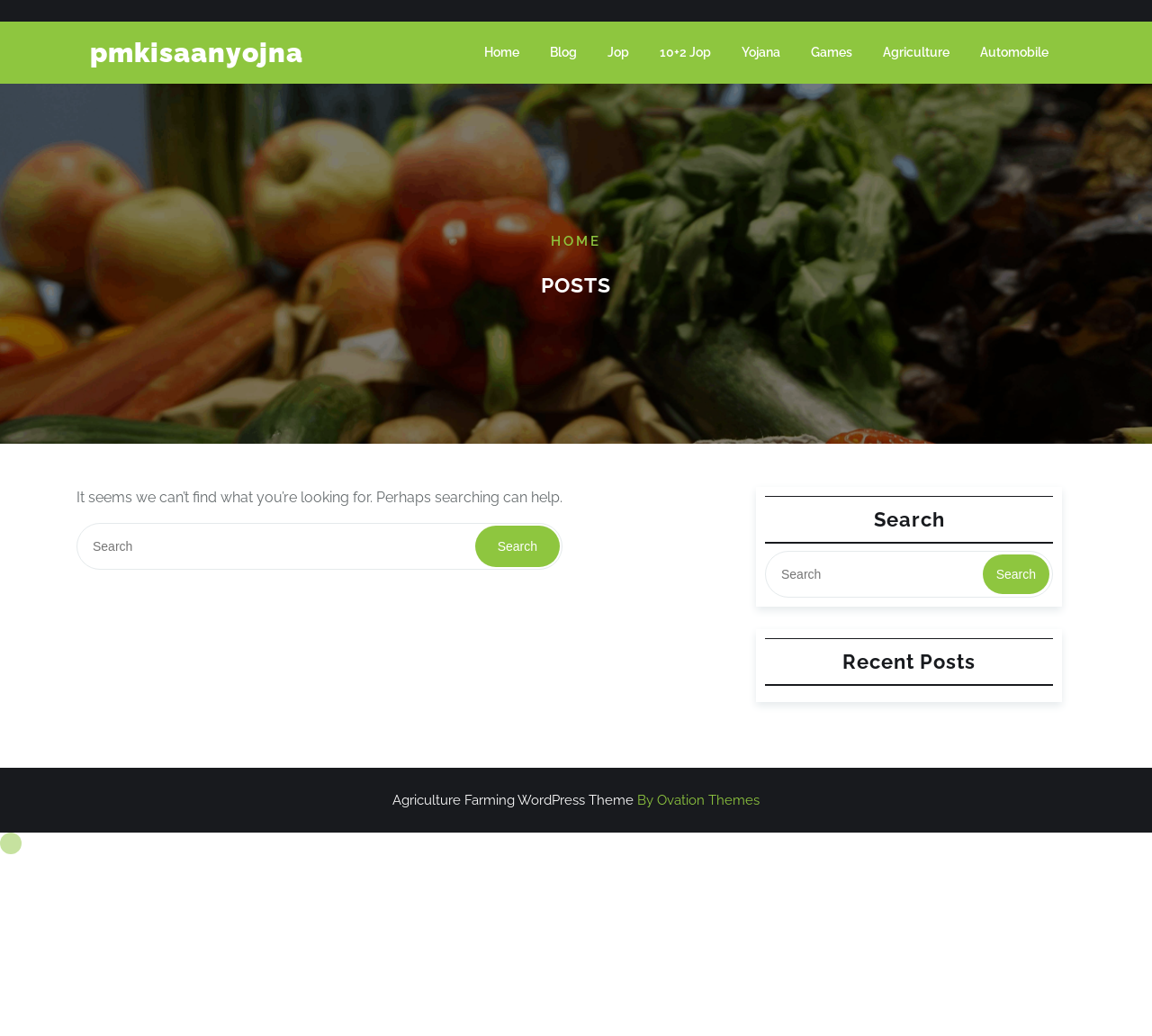Utilize the information from the image to answer the question in detail:
What is the name of the website?

The name of the website can be found in the heading element at the top of the page, which contains the text 'pmkisaanyojna'.